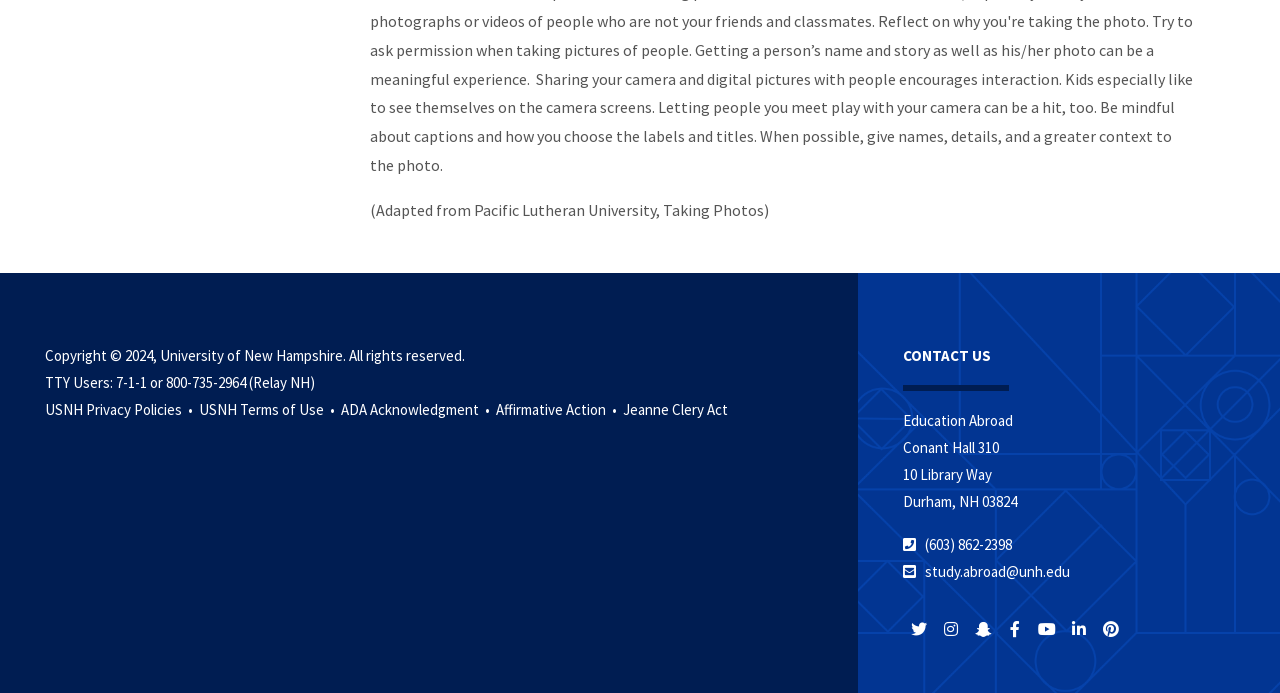Use the information in the screenshot to answer the question comprehensively: What is the email address for Education Abroad?

The email address for Education Abroad can be found in the 'CONTACT US' section, where it lists the email address as 'study.abroad@unh.edu'.